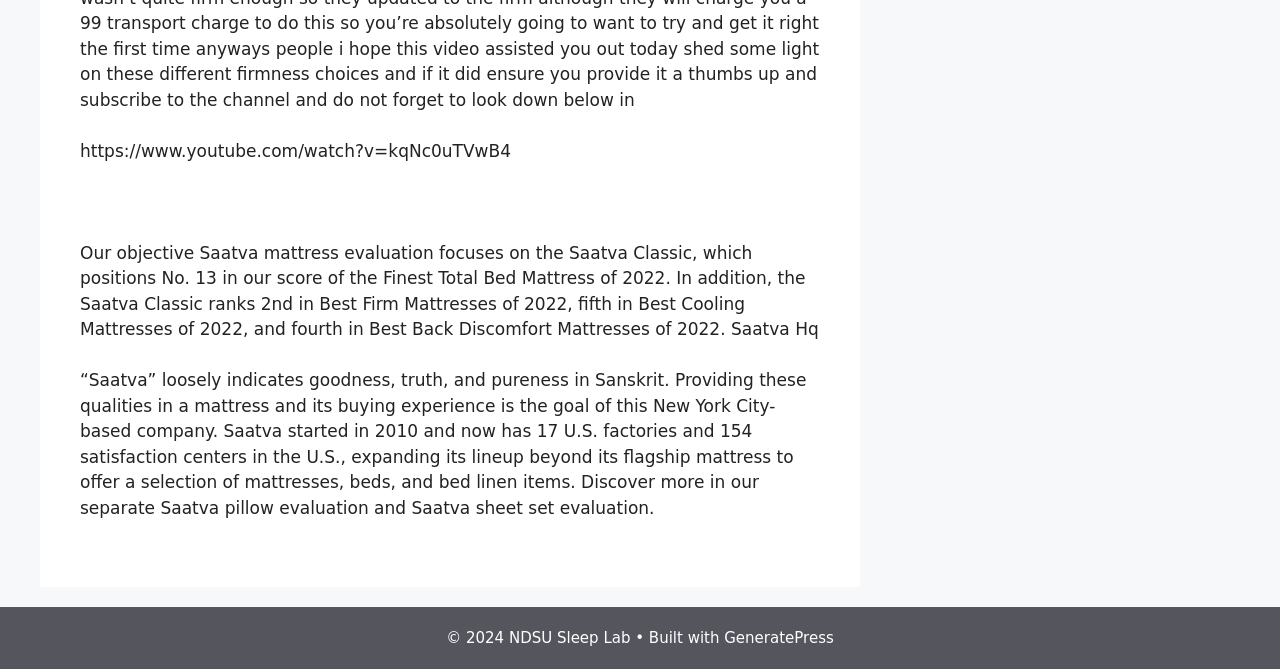How many U.S. factories does Saatva have?
Kindly offer a comprehensive and detailed response to the question.

According to the text, Saatva started in 2010 and now has 17 U.S. factories and 154 satisfaction centers in the U.S.